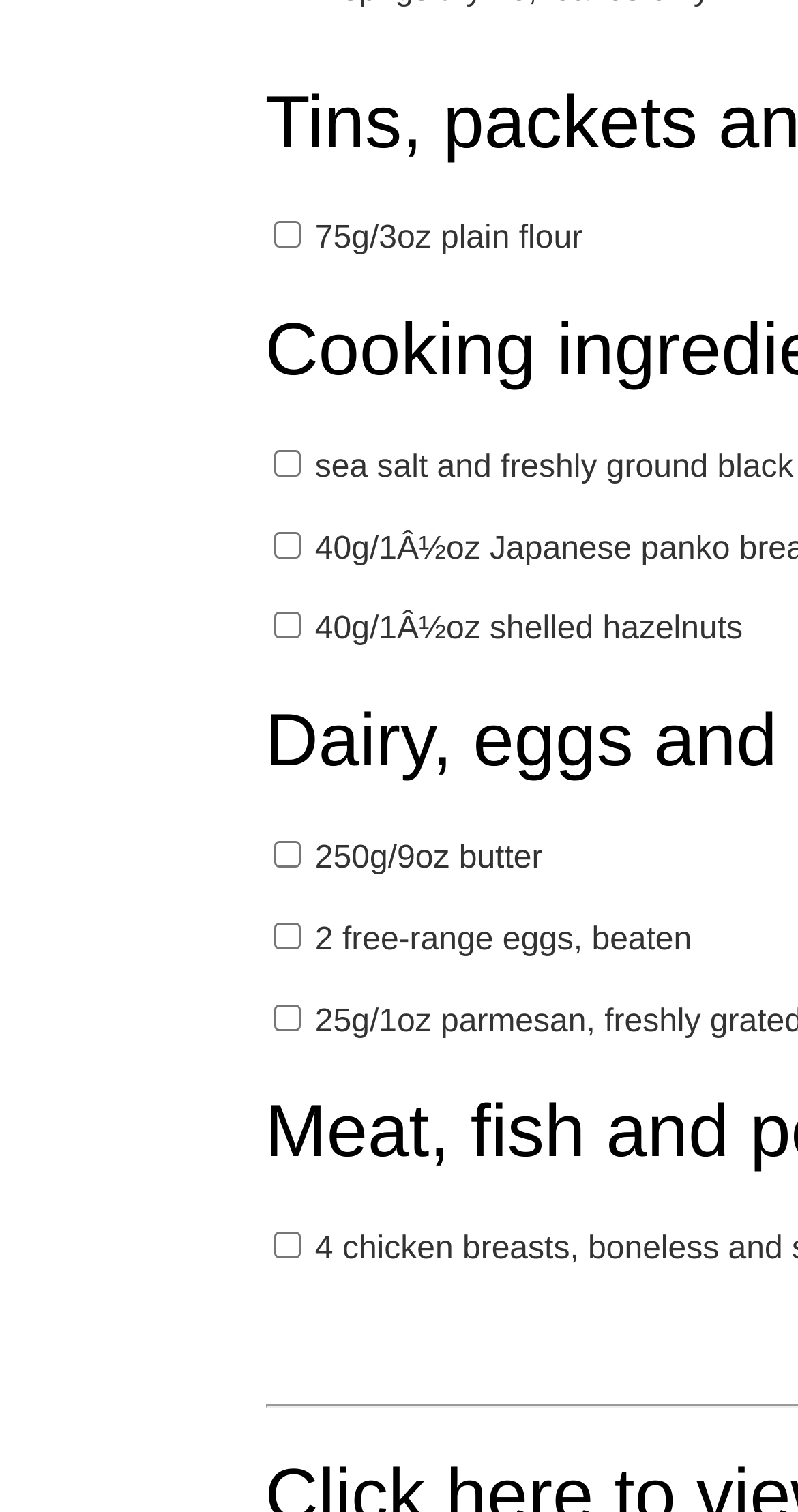Based on the image, provide a detailed response to the question:
What is the unit of measurement for the butter?

I examined the checkbox that mentions '250g/9oz butter' and found that the unit of measurement for the butter is both grams (g) and ounces (oz).